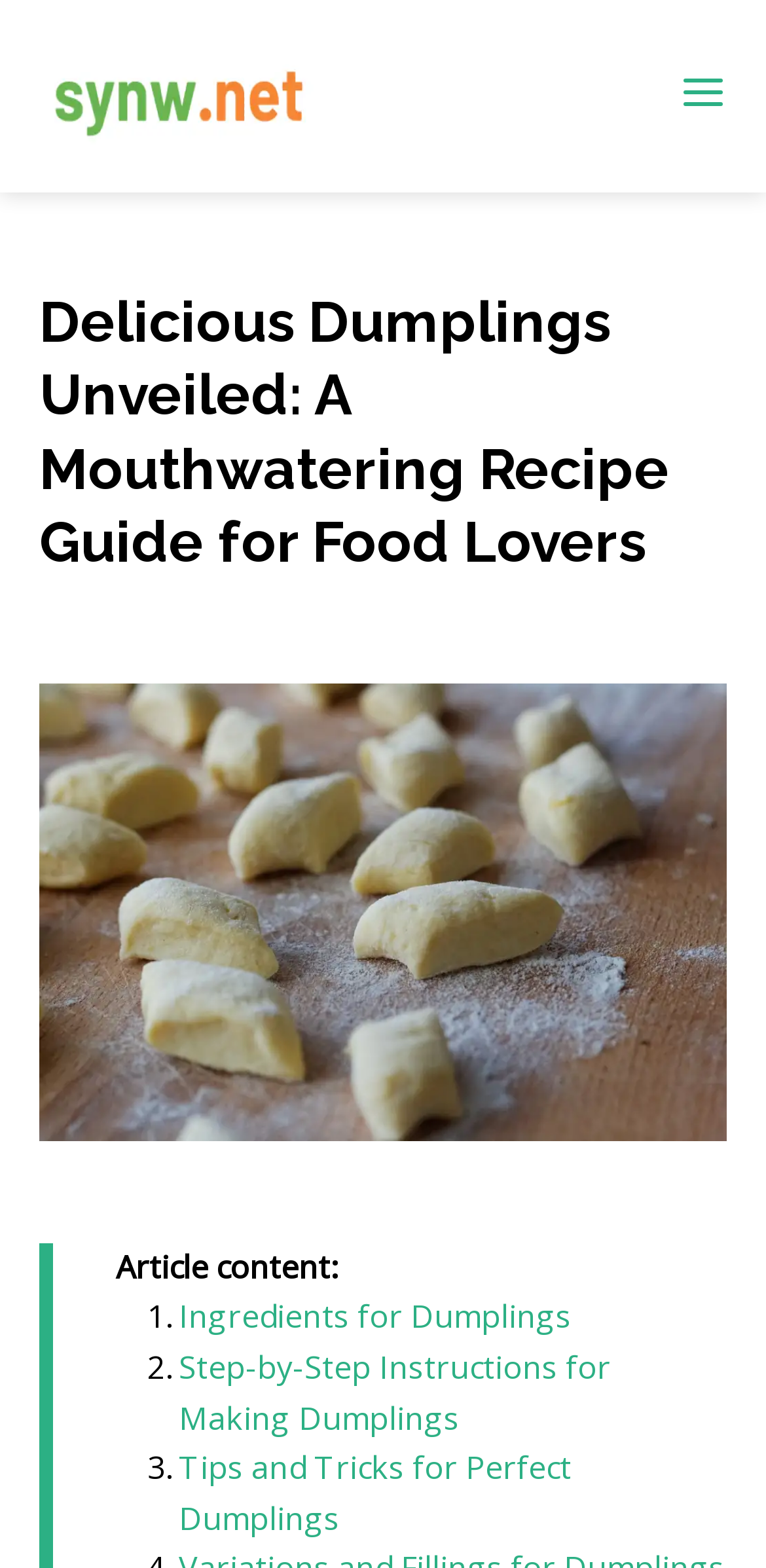Bounding box coordinates are to be given in the format (top-left x, top-left y, bottom-right x, bottom-right y). All values must be floating point numbers between 0 and 1. Provide the bounding box coordinate for the UI element described as: alt="synw.net"

[0.051, 0.045, 0.887, 0.073]